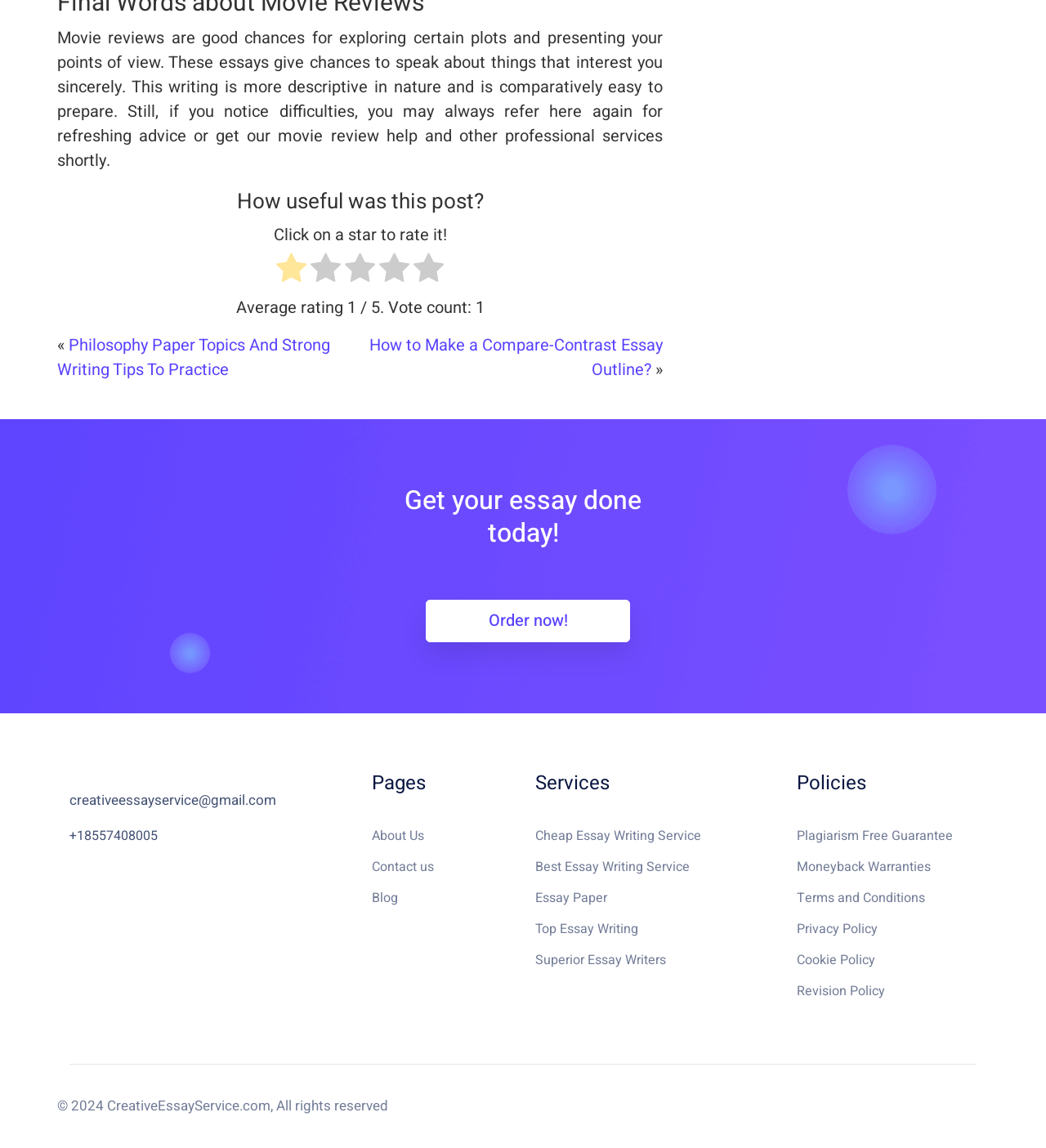Can you give a comprehensive explanation to the question given the content of the image?
What is the name of the website?

The name of the website can be found at the bottom of the webpage, in the copyright notice that reads '© 2024 CreativeEssayService.com, All rights reserved'.